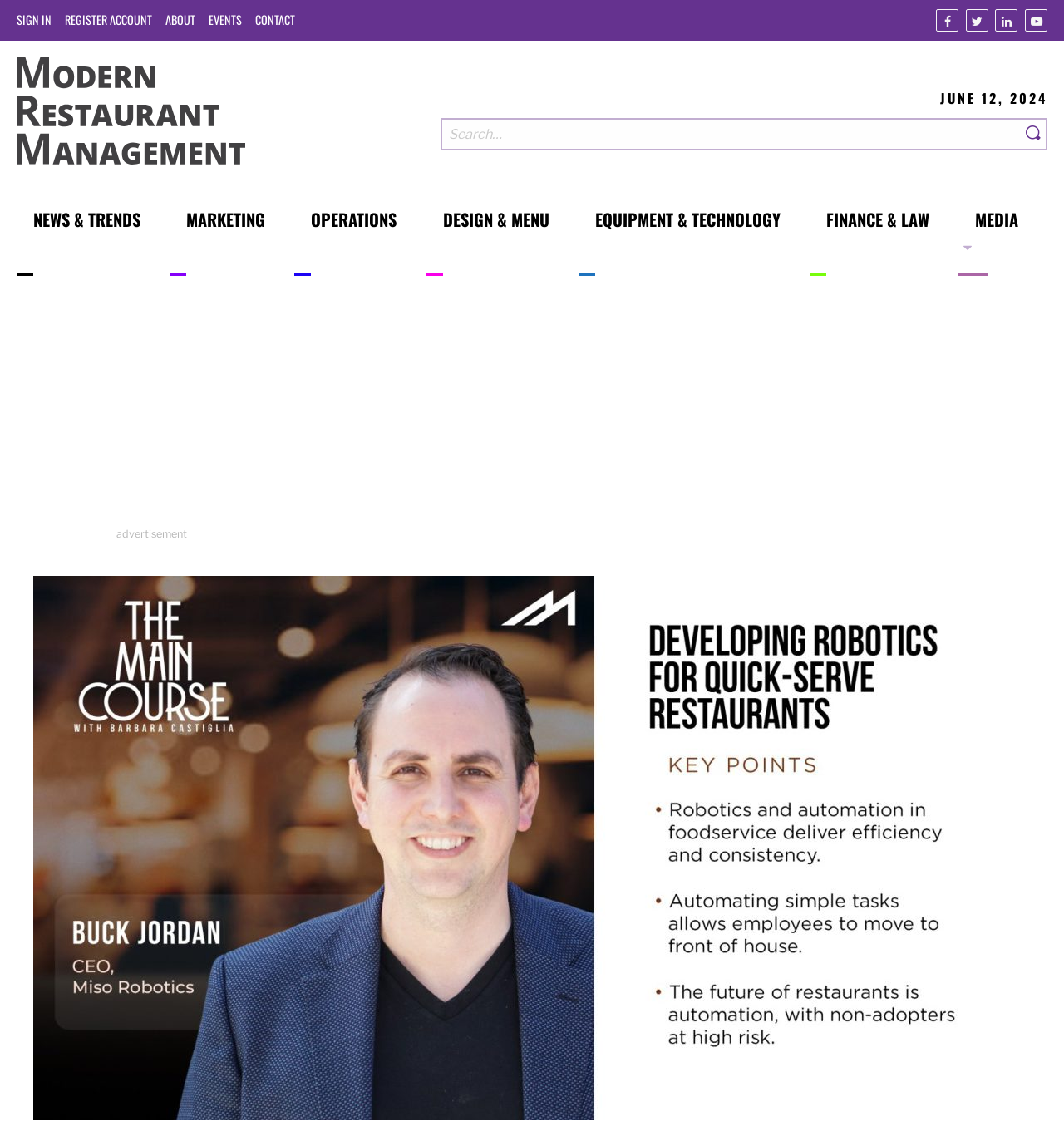Identify the bounding box coordinates for the region to click in order to carry out this instruction: "Search our site". Provide the coordinates using four float numbers between 0 and 1, formatted as [left, top, right, bottom].

[0.959, 0.105, 0.984, 0.134]